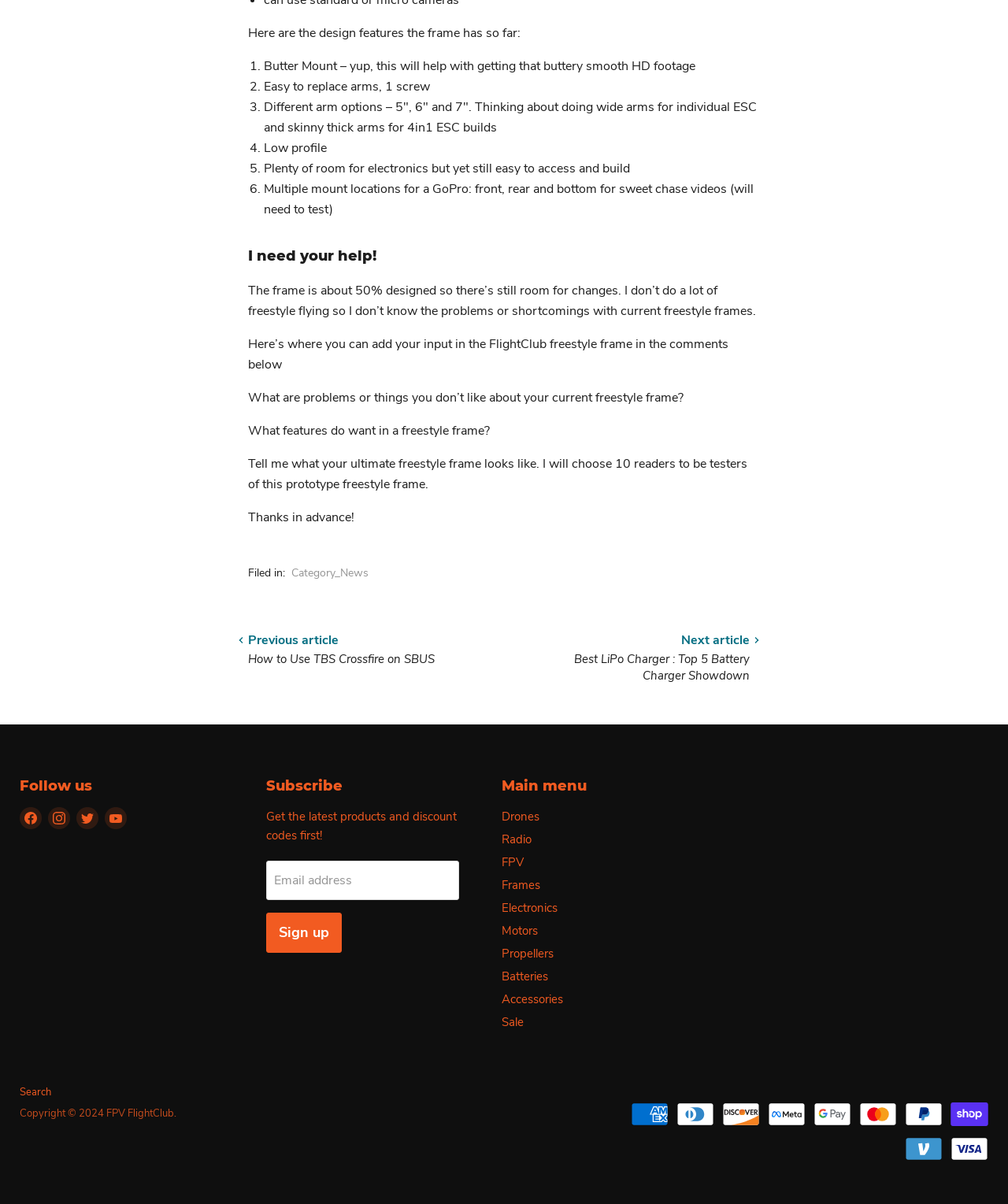How many arm options are mentioned for the frame?
Kindly offer a detailed explanation using the data available in the image.

The question is asking about the number of arm options mentioned for the frame. According to the text, the frame has different arm options, specifically 5″, 6″, and 7″ arms, which are mentioned as design features.